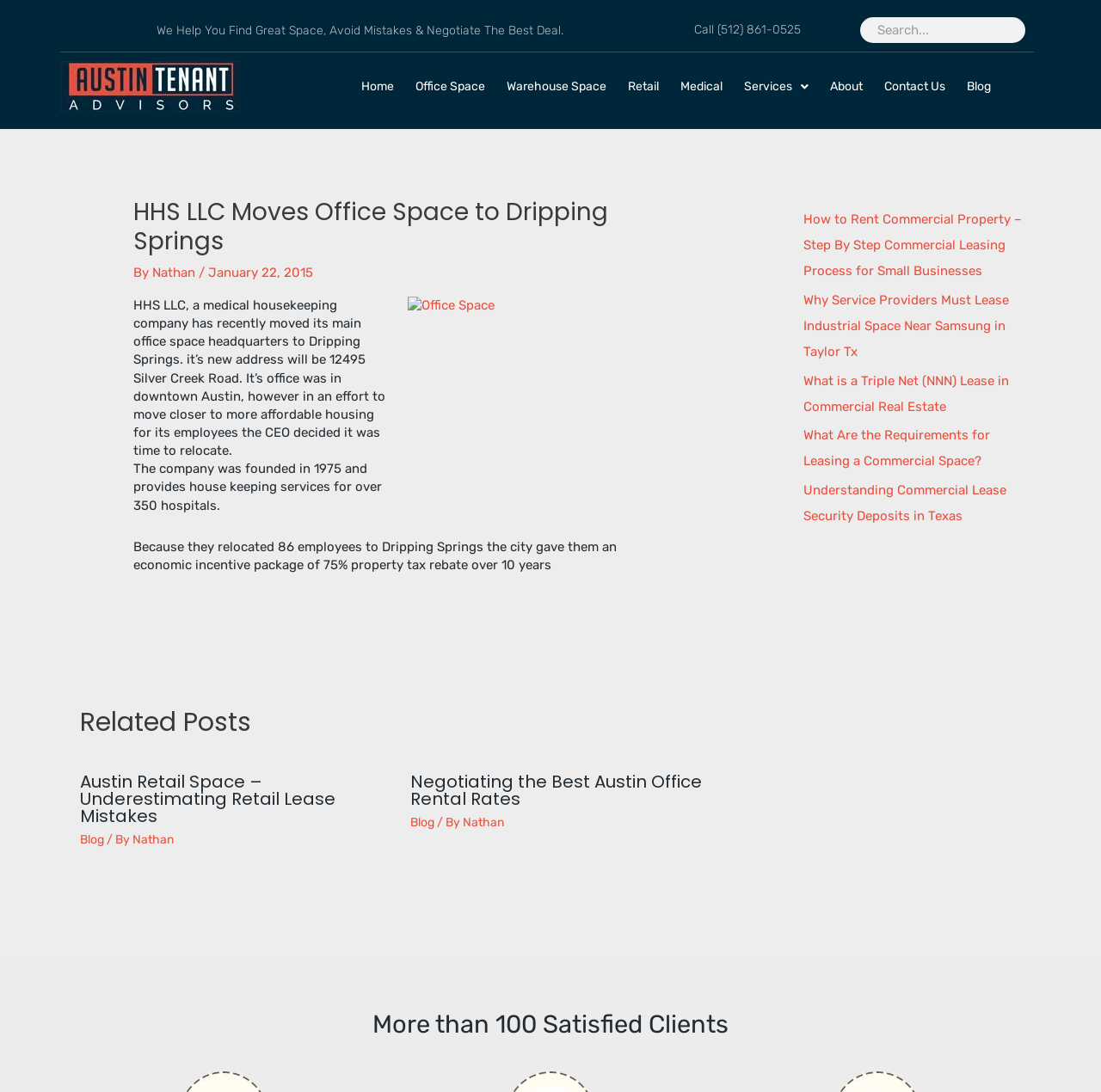Bounding box coordinates are to be given in the format (top-left x, top-left y, bottom-right x, bottom-right y). All values must be floating point numbers between 0 and 1. Provide the bounding box coordinate for the UI element described as: Office Space

[0.374, 0.069, 0.445, 0.089]